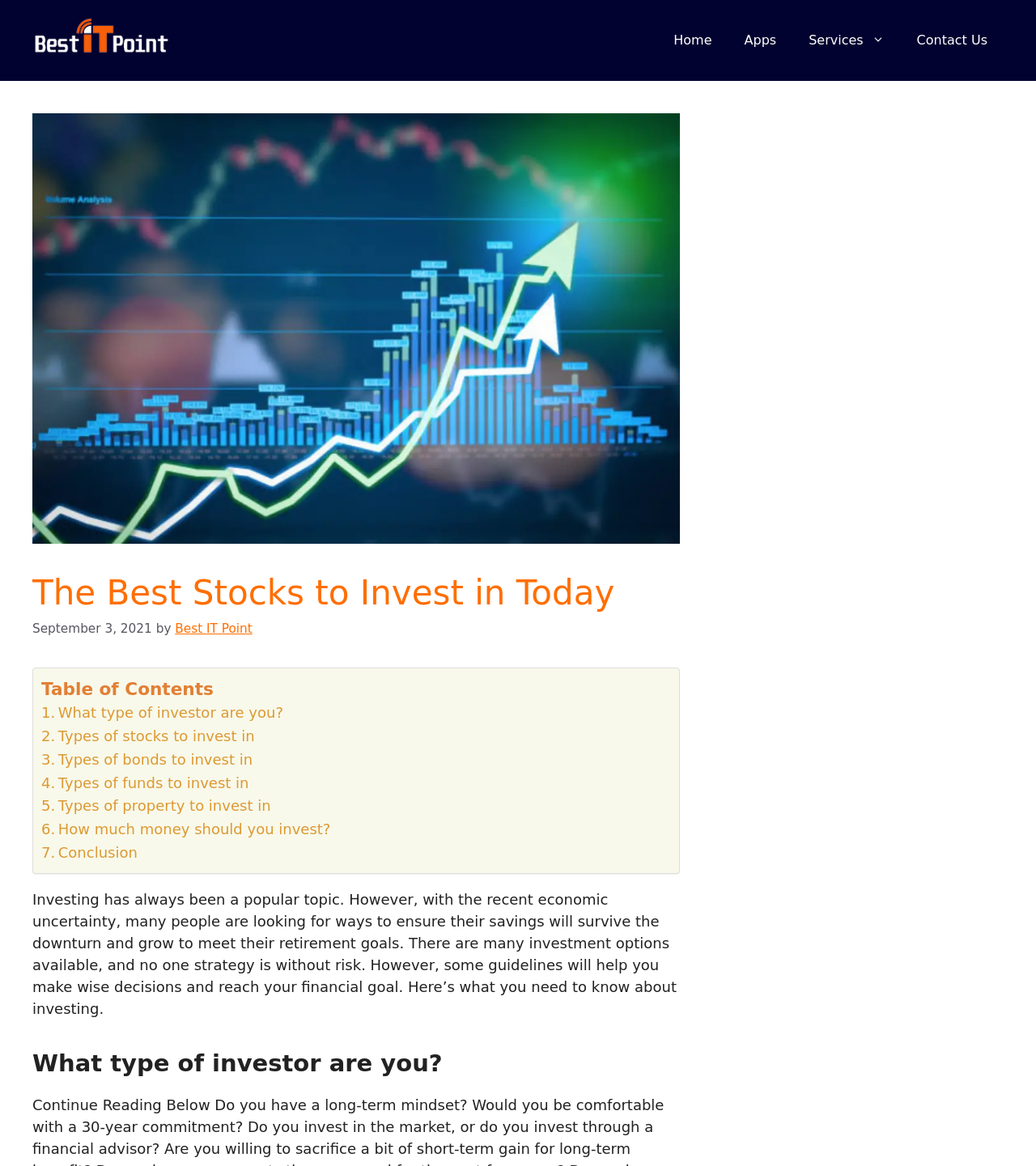How many links are in the navigation menu?
Kindly offer a detailed explanation using the data available in the image.

I counted the number of link elements in the navigation menu, which are 'Home', 'Apps', 'Services', 'Contact Us', and 'Invest'.